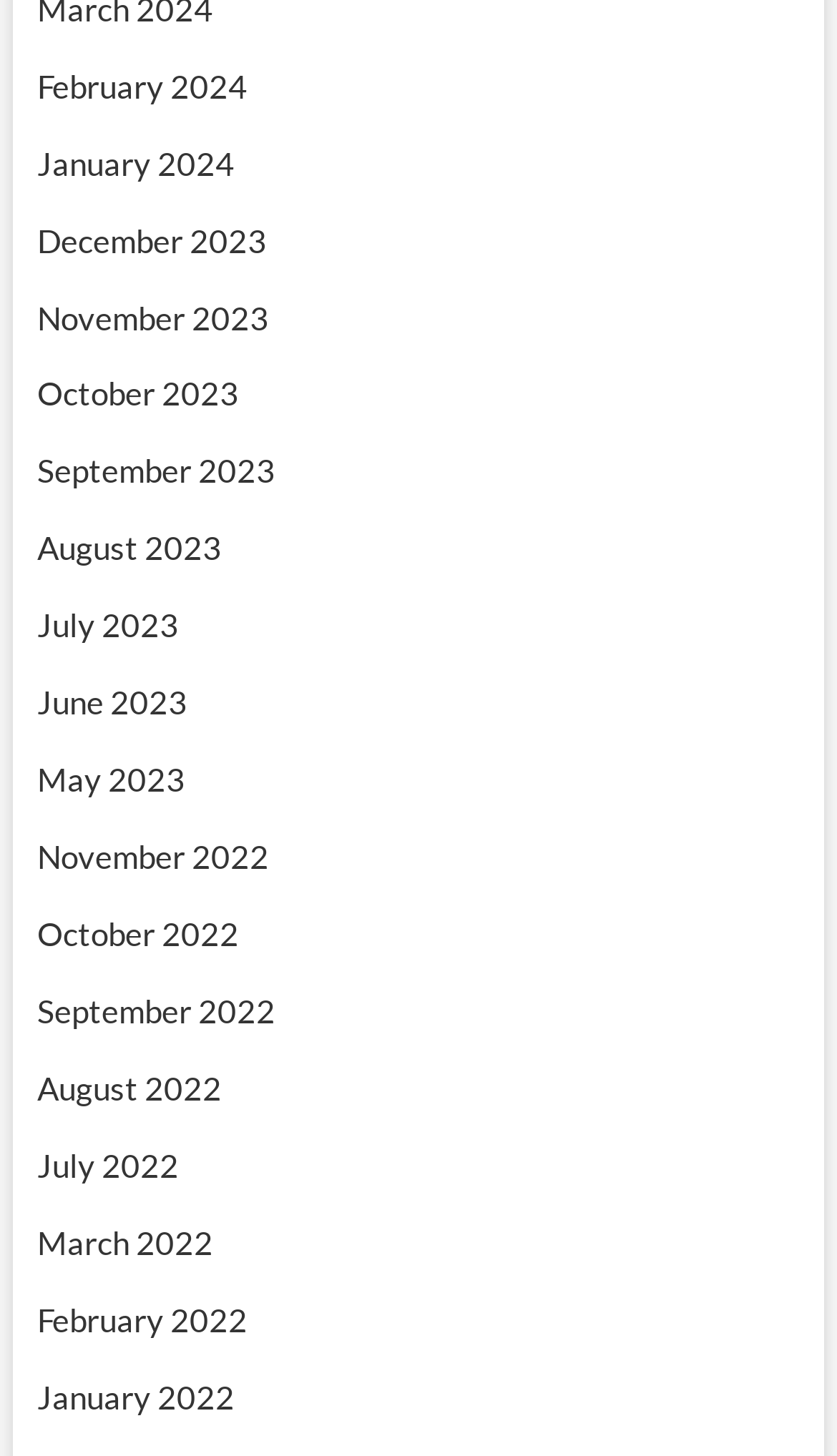Please specify the bounding box coordinates of the area that should be clicked to accomplish the following instruction: "access November 2023". The coordinates should consist of four float numbers between 0 and 1, i.e., [left, top, right, bottom].

[0.044, 0.204, 0.321, 0.231]